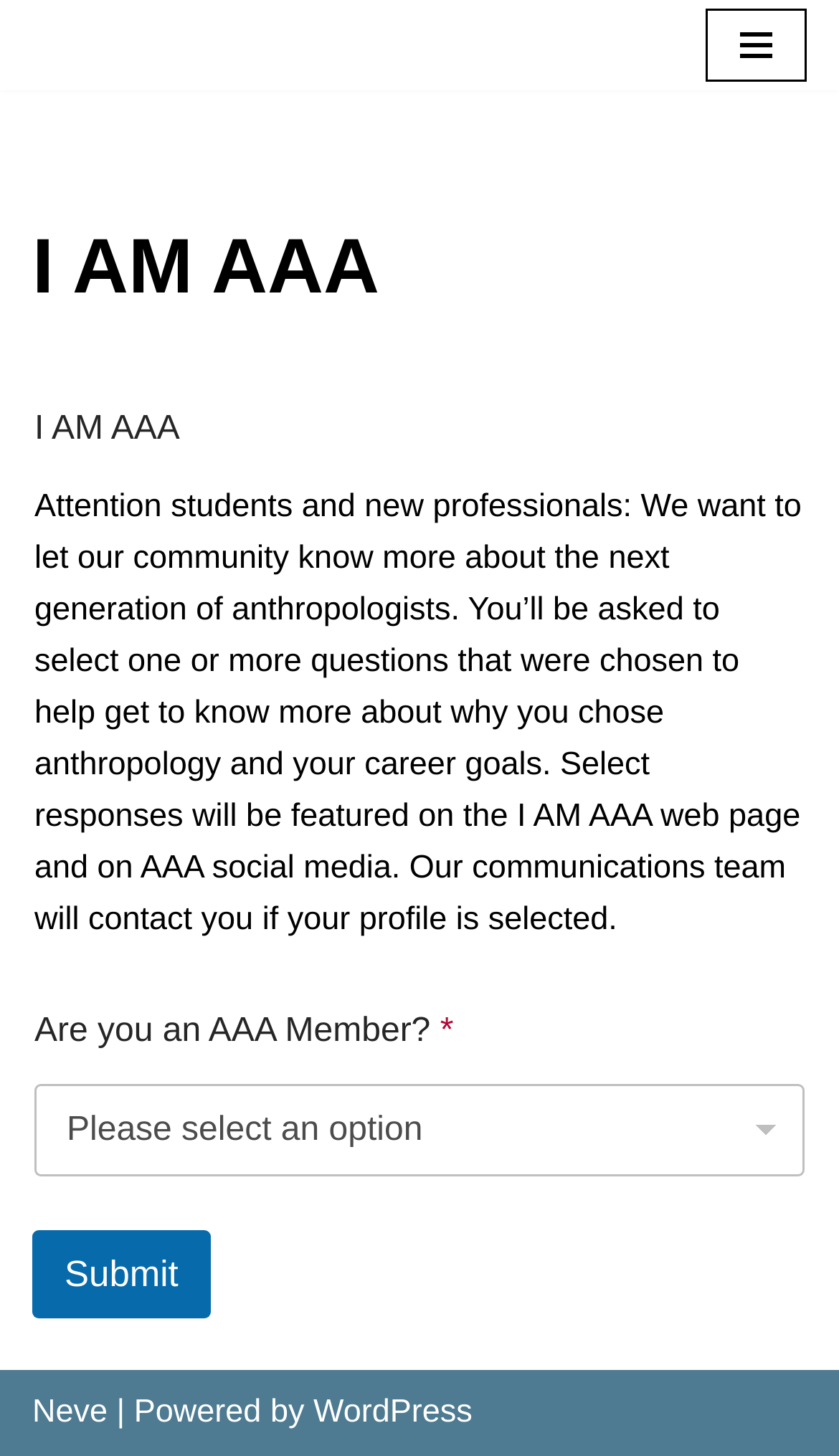Extract the main heading text from the webpage.

I AM AAA